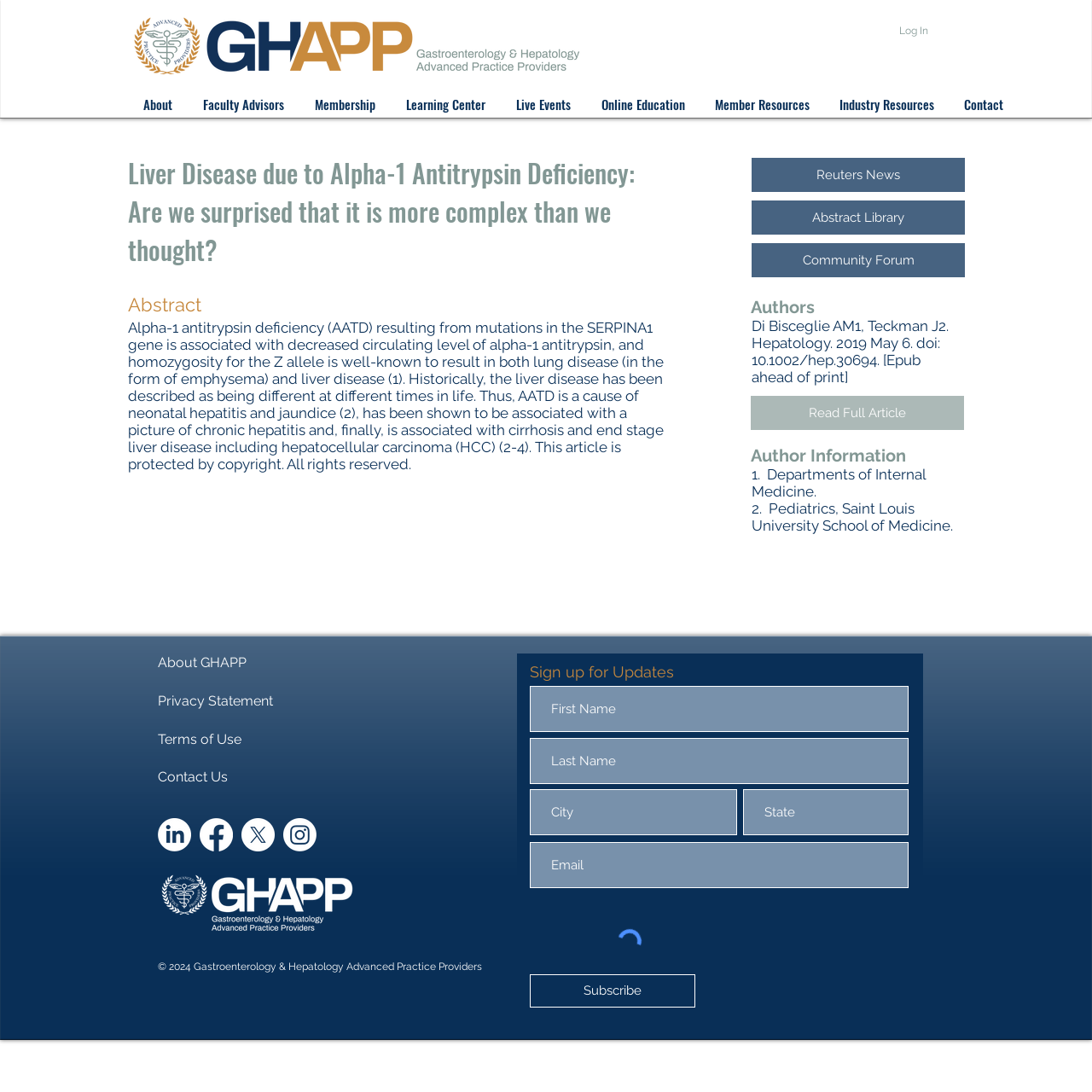Identify the bounding box for the UI element specified in this description: "Log In". The coordinates must be four float numbers between 0 and 1, formatted as [left, top, right, bottom].

[0.812, 0.017, 0.861, 0.04]